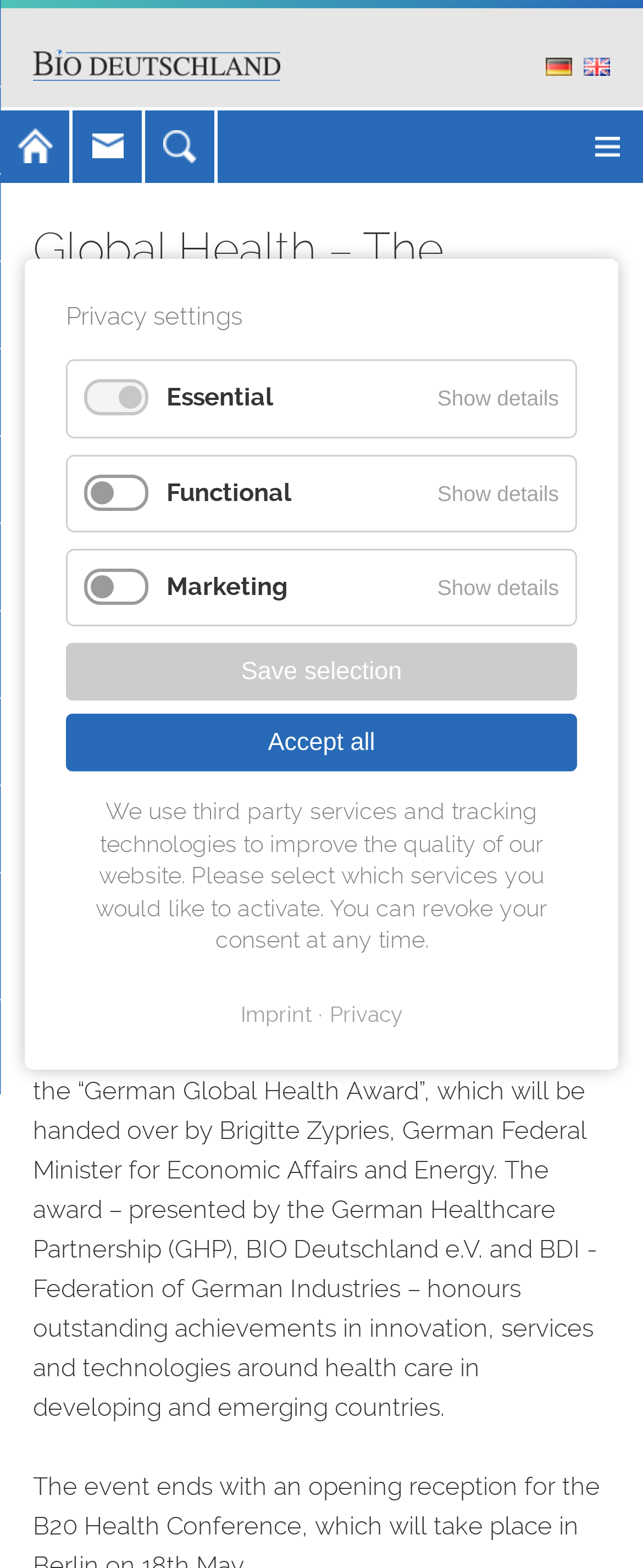Describe the entire webpage, focusing on both content and design.

The webpage appears to be an event page for a conference on global health, specifically focusing on Germany's role in this area. At the top left corner, there is a link to the homepage, followed by links to "Contact" and "Search results". On the top right corner, there is a link to switch the language to German, denoted by "DE".

Below the navigation links, there is a prominent heading that reads "Global Health – The International and the German Agenda". This is followed by the date "2017-05-17" and the location "Berlin".

The main content of the page is divided into two sections, each describing a session of the event. The first section describes Session 1, a panel discussion on Germany's role in global health, and the expectations for Germany in this area. The second section describes Session 2, which includes the presentation of the "German Global Health Award" by the German Federal Minister for Economic Affairs and Energy.

At the bottom of the page, there is a cookie bar with a heading "Privacy settings". This section allows users to customize their privacy settings, with options to select which services they would like to activate. There are also buttons to "Save selection" and "Accept all", as well as links to "Imprint" and "Privacy" pages.

Throughout the page, there are no images except for the BIO Deutschland logo at the top left corner.